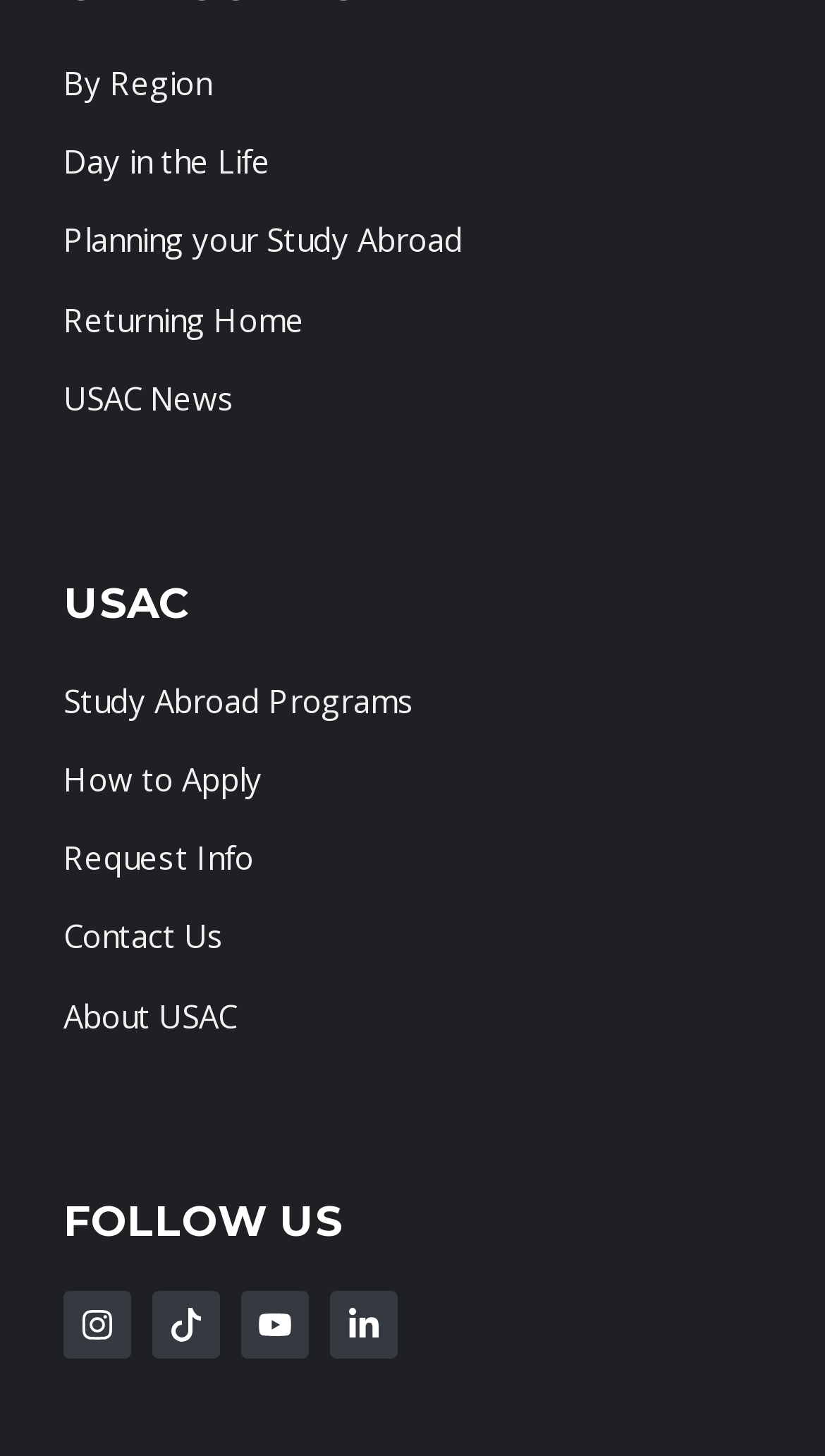How many headings are there on the webpage? Please answer the question using a single word or phrase based on the image.

2